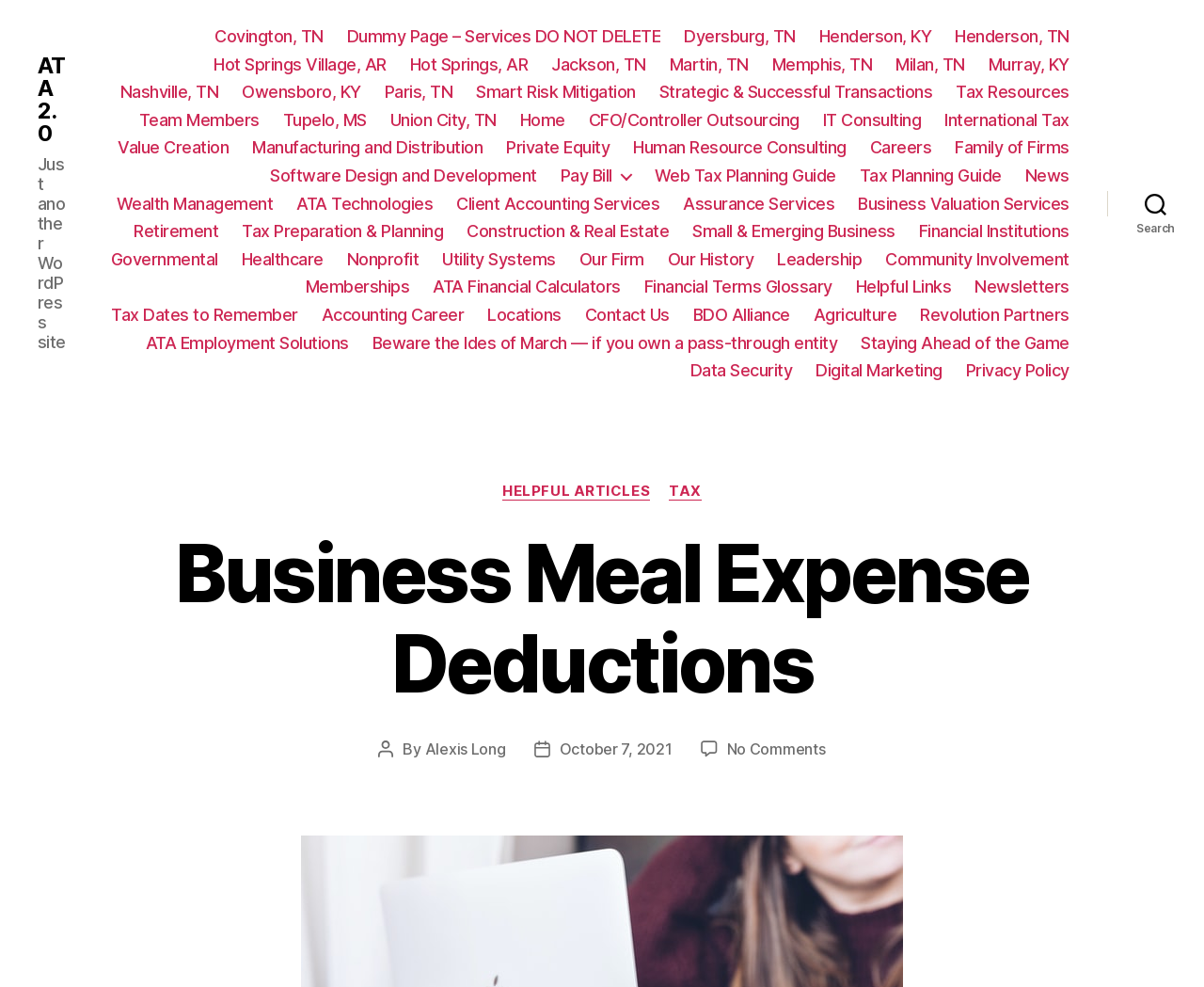Please identify the bounding box coordinates of the clickable area that will allow you to execute the instruction: "Click on the 'ATA 2.0' link".

[0.031, 0.056, 0.055, 0.147]